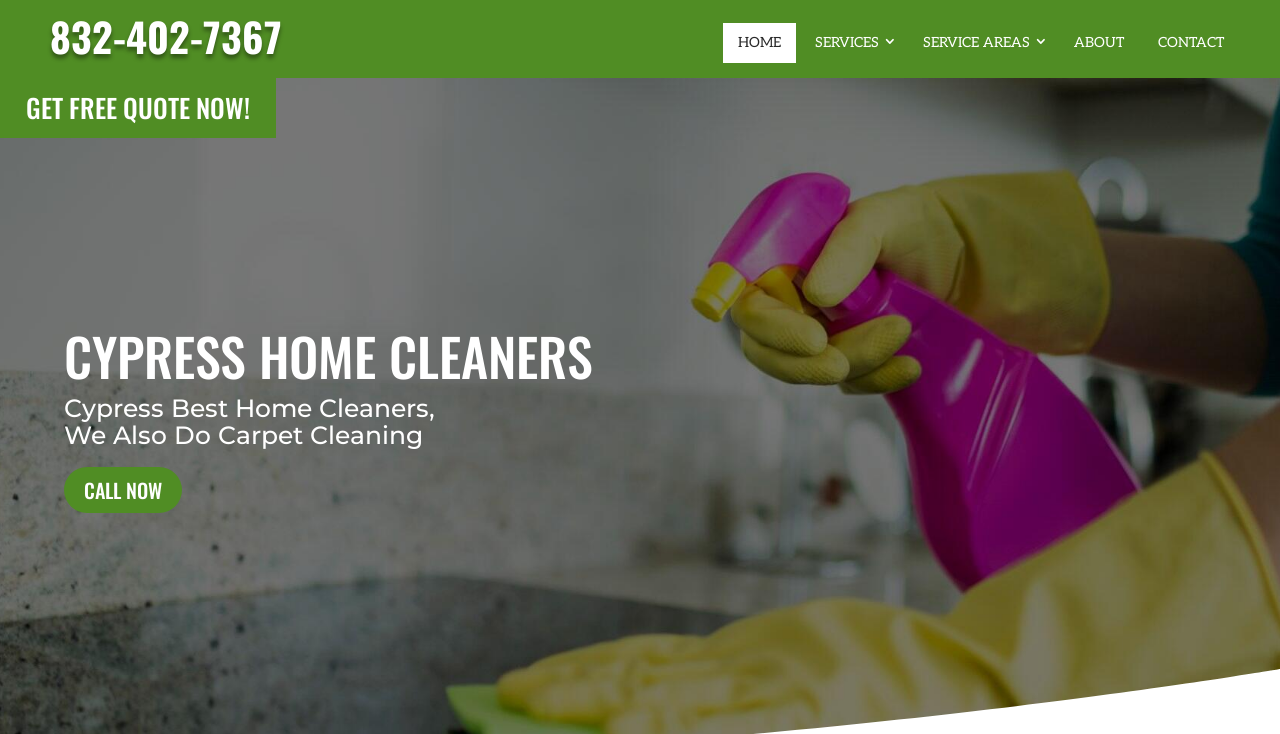What is the company name?
Respond to the question with a single word or phrase according to the image.

CYPRESS HOME CLEANERS